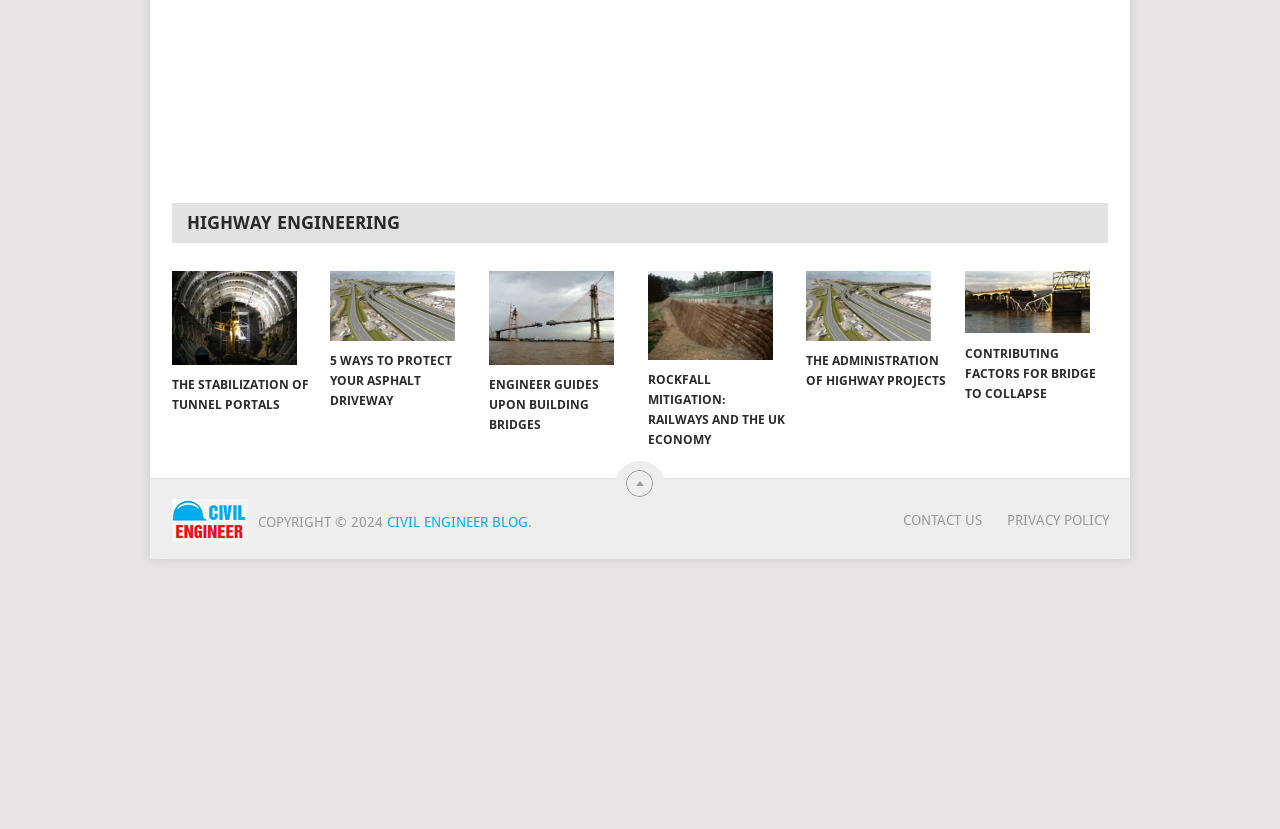Determine the bounding box coordinates of the clickable area required to perform the following instruction: "Contact us for more information". The coordinates should be represented as four float numbers between 0 and 1: [left, top, right, bottom].

[0.706, 0.618, 0.768, 0.637]